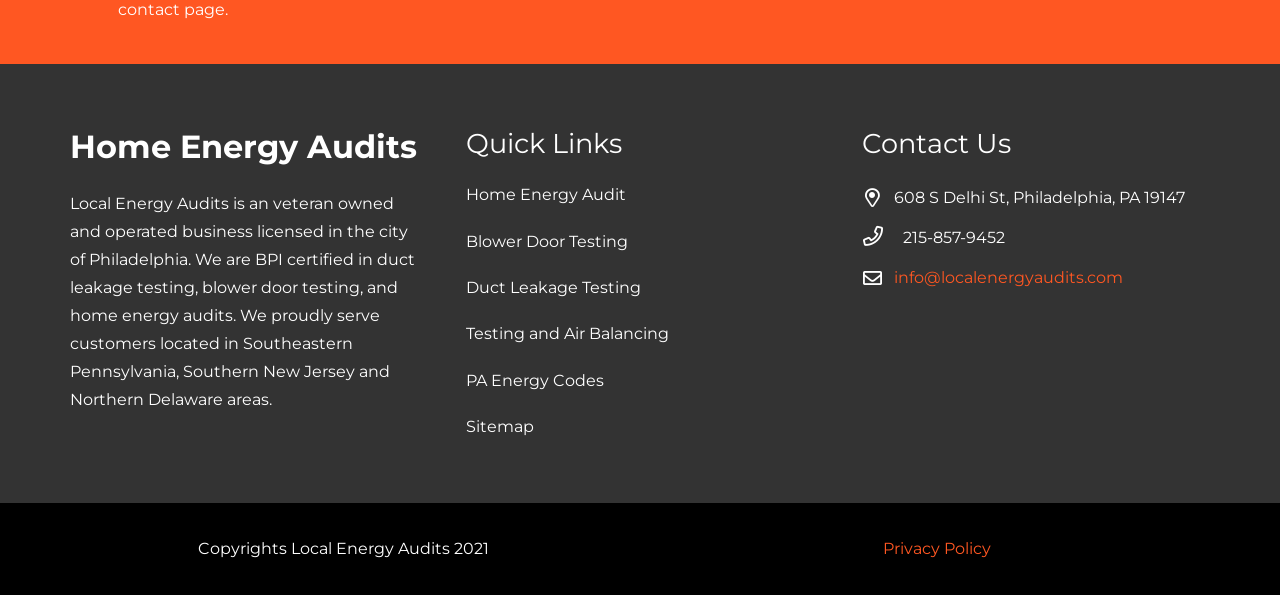Kindly respond to the following question with a single word or a brief phrase: 
What is the phone number of Local Energy Audits?

215-857-9452